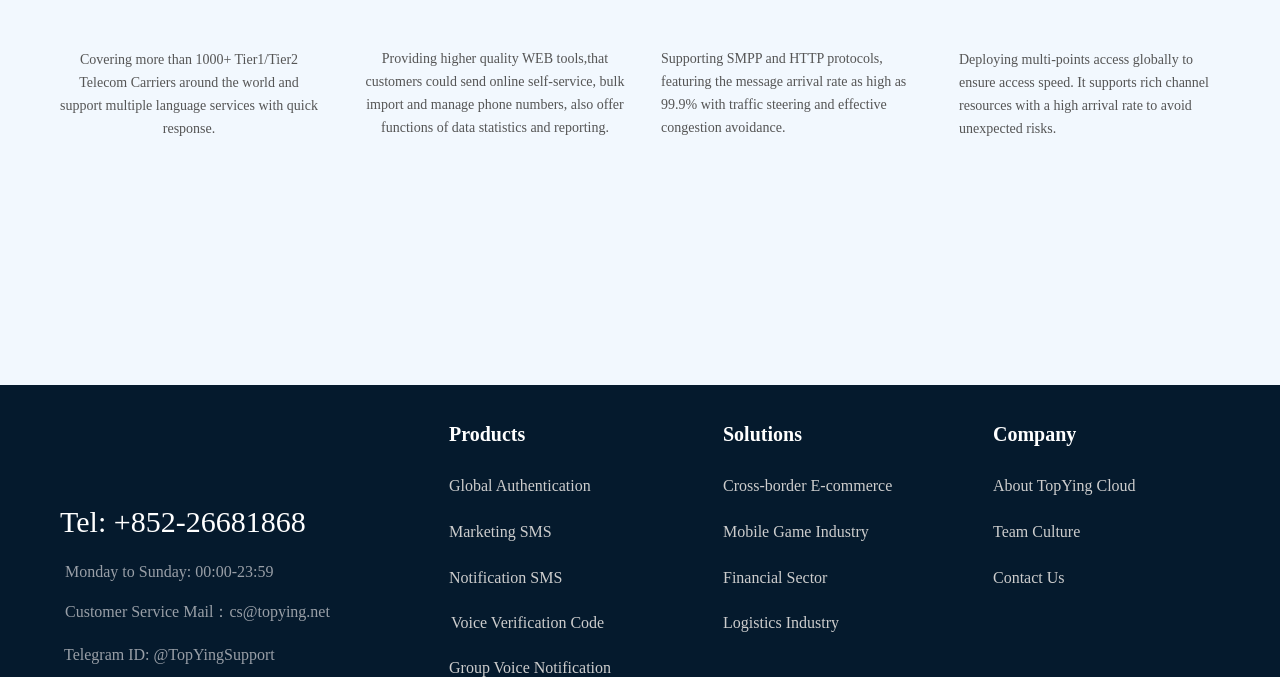Please pinpoint the bounding box coordinates for the region I should click to adhere to this instruction: "Click on Global Authentication".

[0.351, 0.705, 0.462, 0.73]